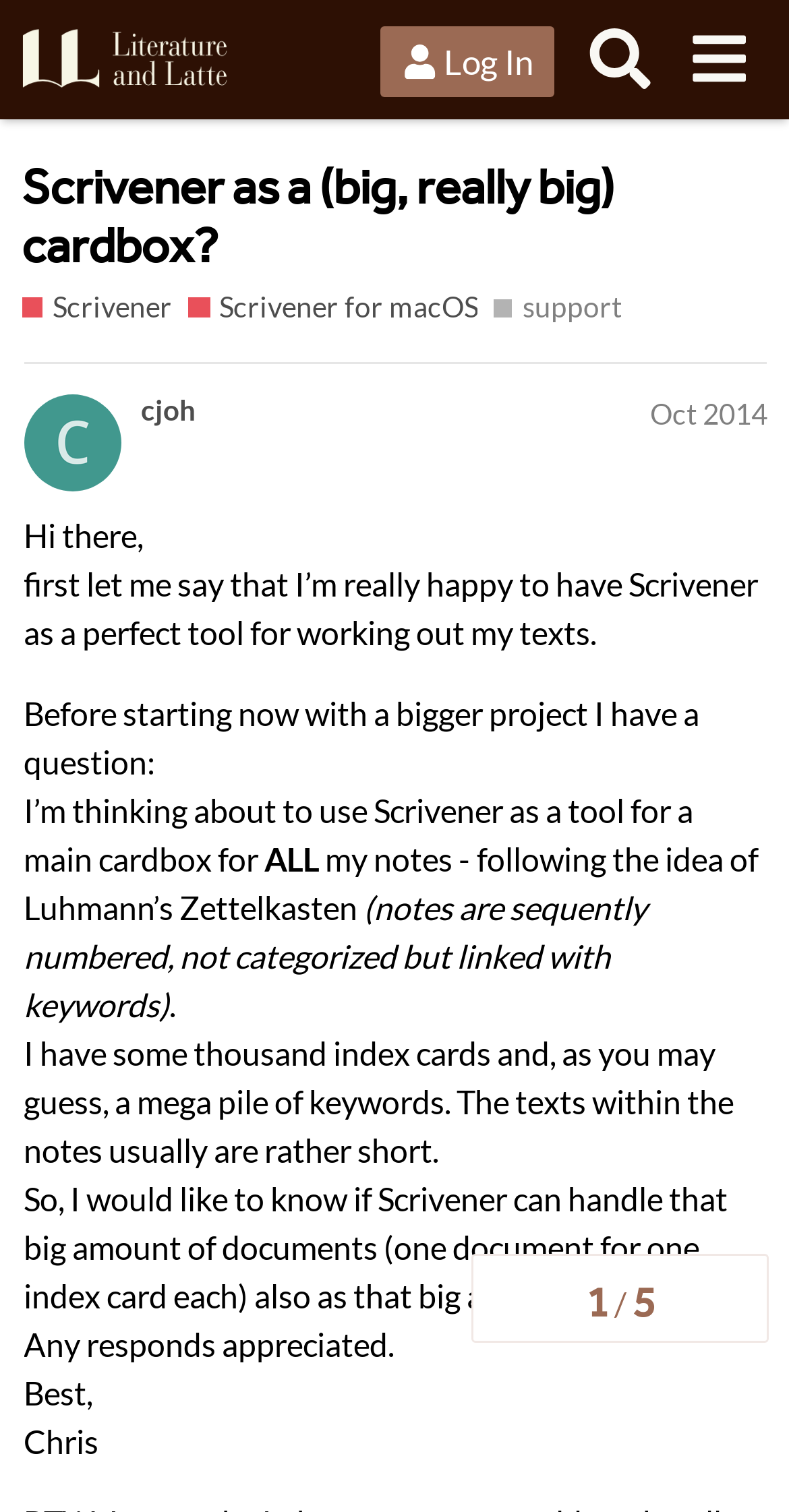Can you determine the bounding box coordinates of the area that needs to be clicked to fulfill the following instruction: "Click on Anxiety"?

None